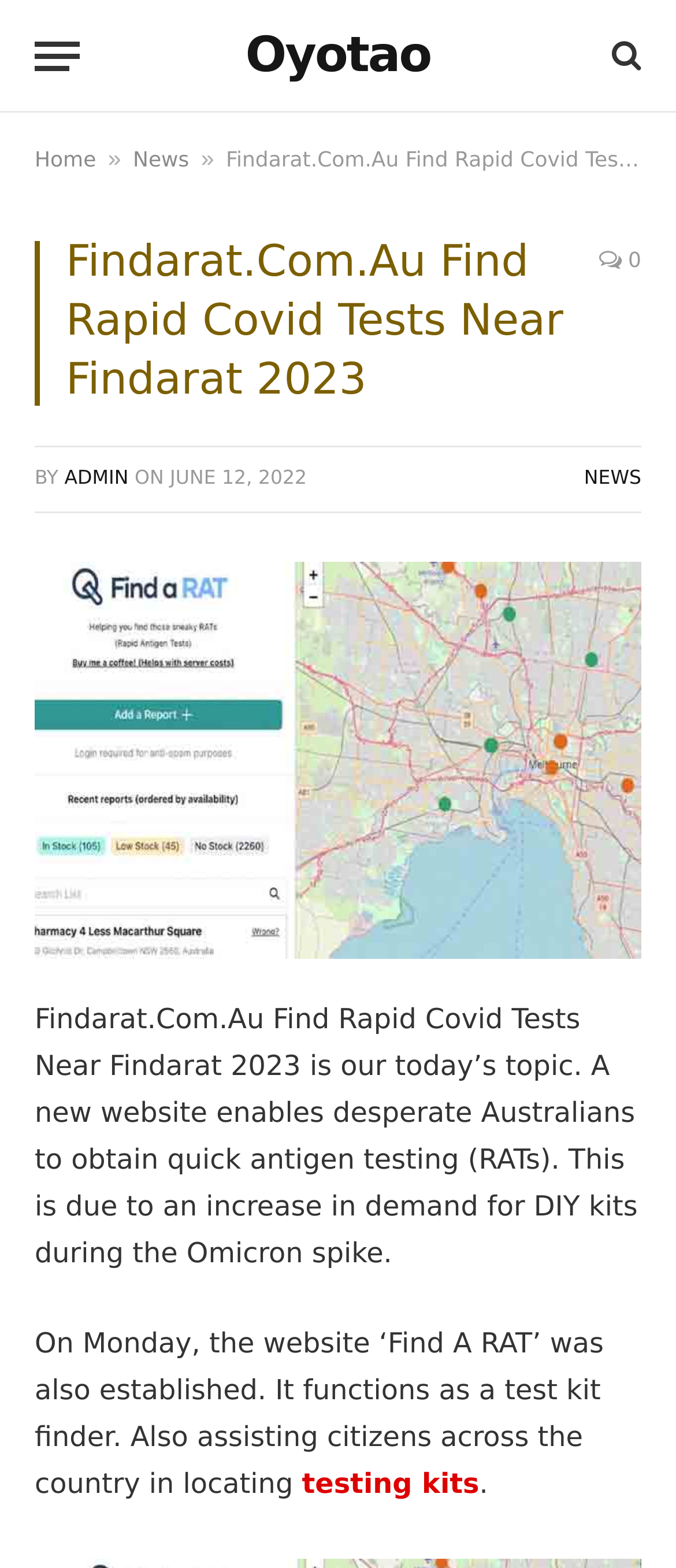Pinpoint the bounding box coordinates of the clickable area needed to execute the instruction: "Follow us on Instagram". The coordinates should be specified as four float numbers between 0 and 1, i.e., [left, top, right, bottom].

None